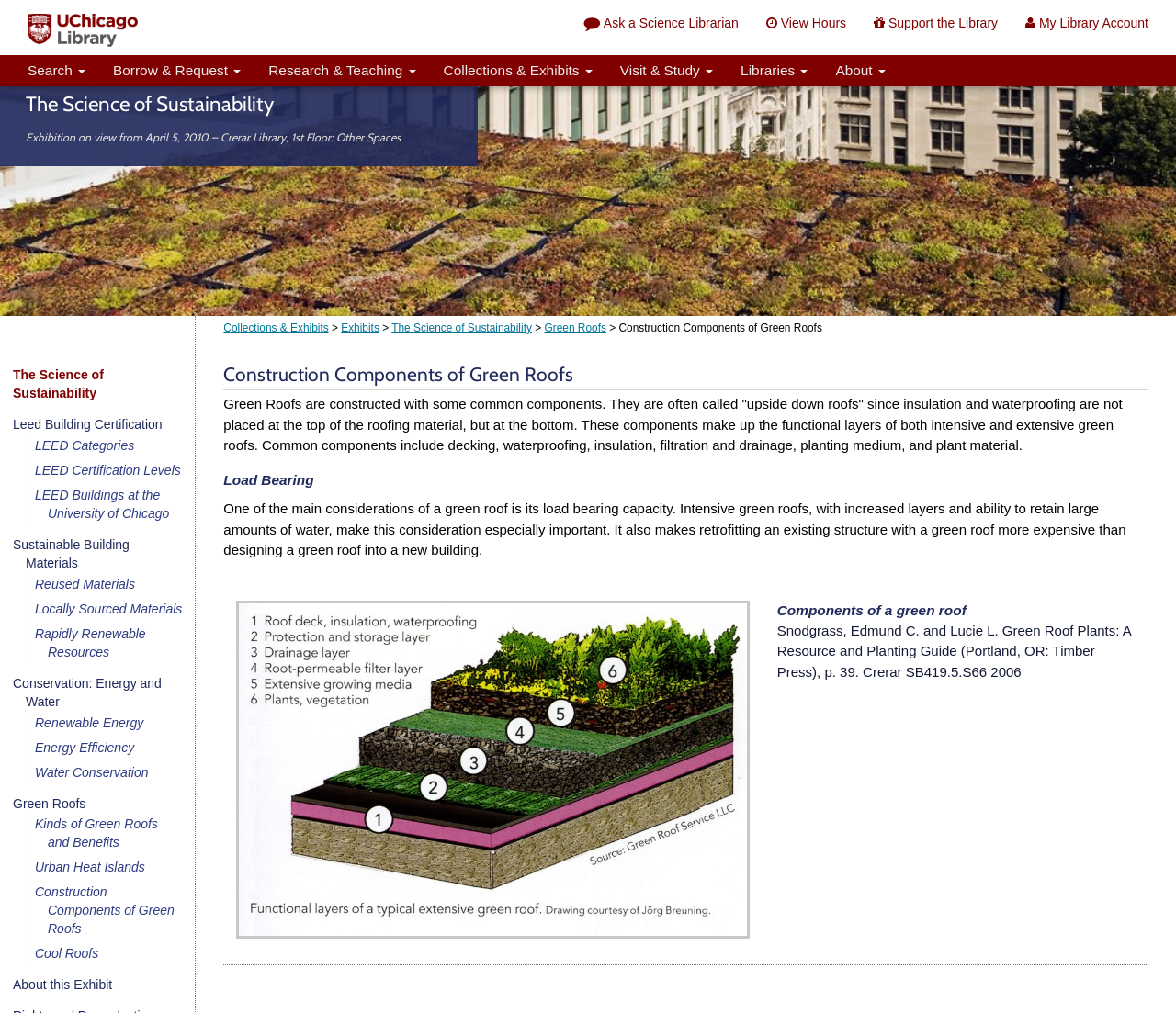Please identify the bounding box coordinates of the clickable area that will allow you to execute the instruction: "Search for something".

[0.012, 0.054, 0.084, 0.085]